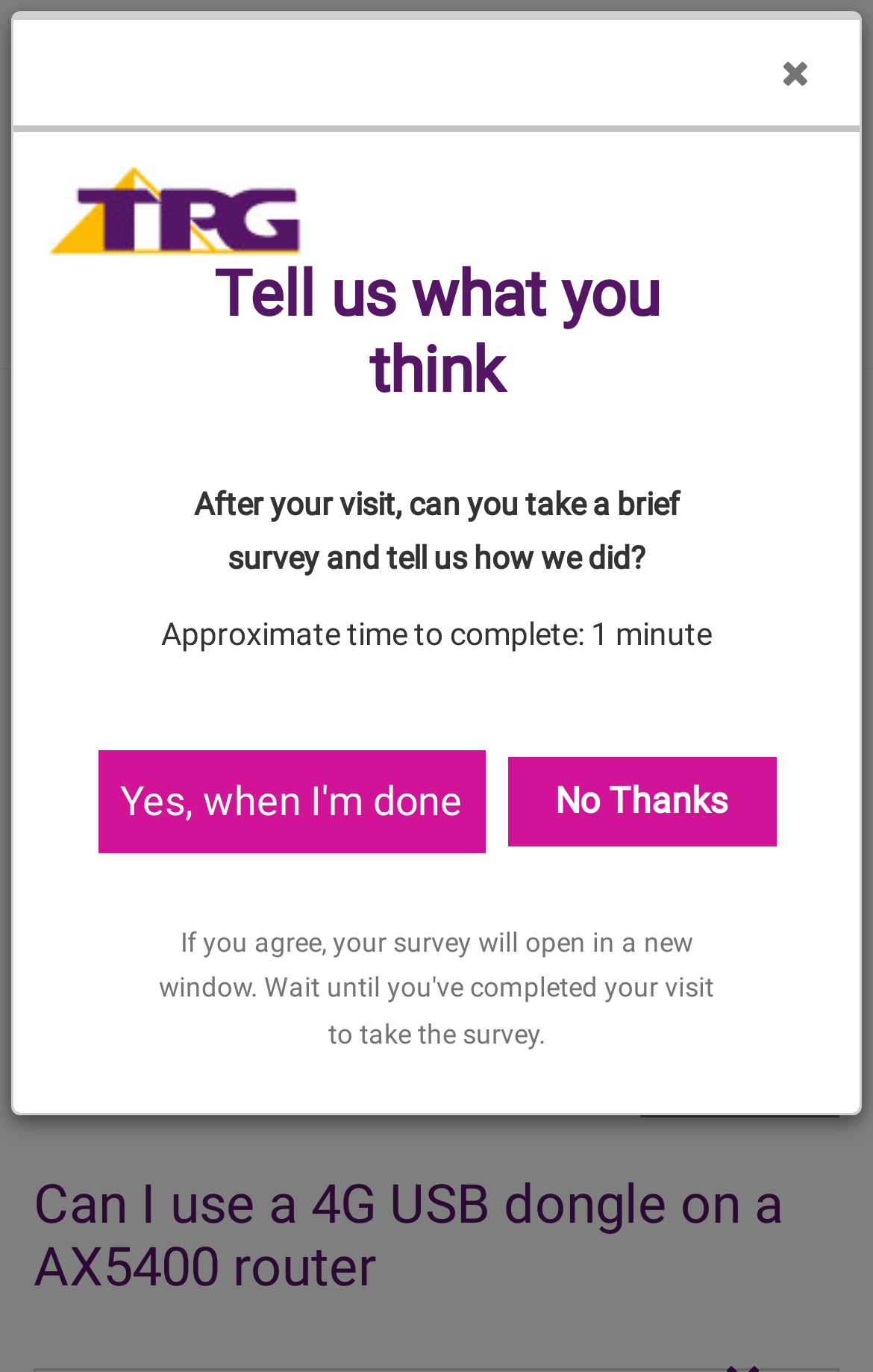How many links are there in the breadcrumbs navigation?
Please provide a detailed and thorough answer to the question.

I counted the number of link elements in the breadcrumbs navigation and found one link with the text ' Modems and Devices'.